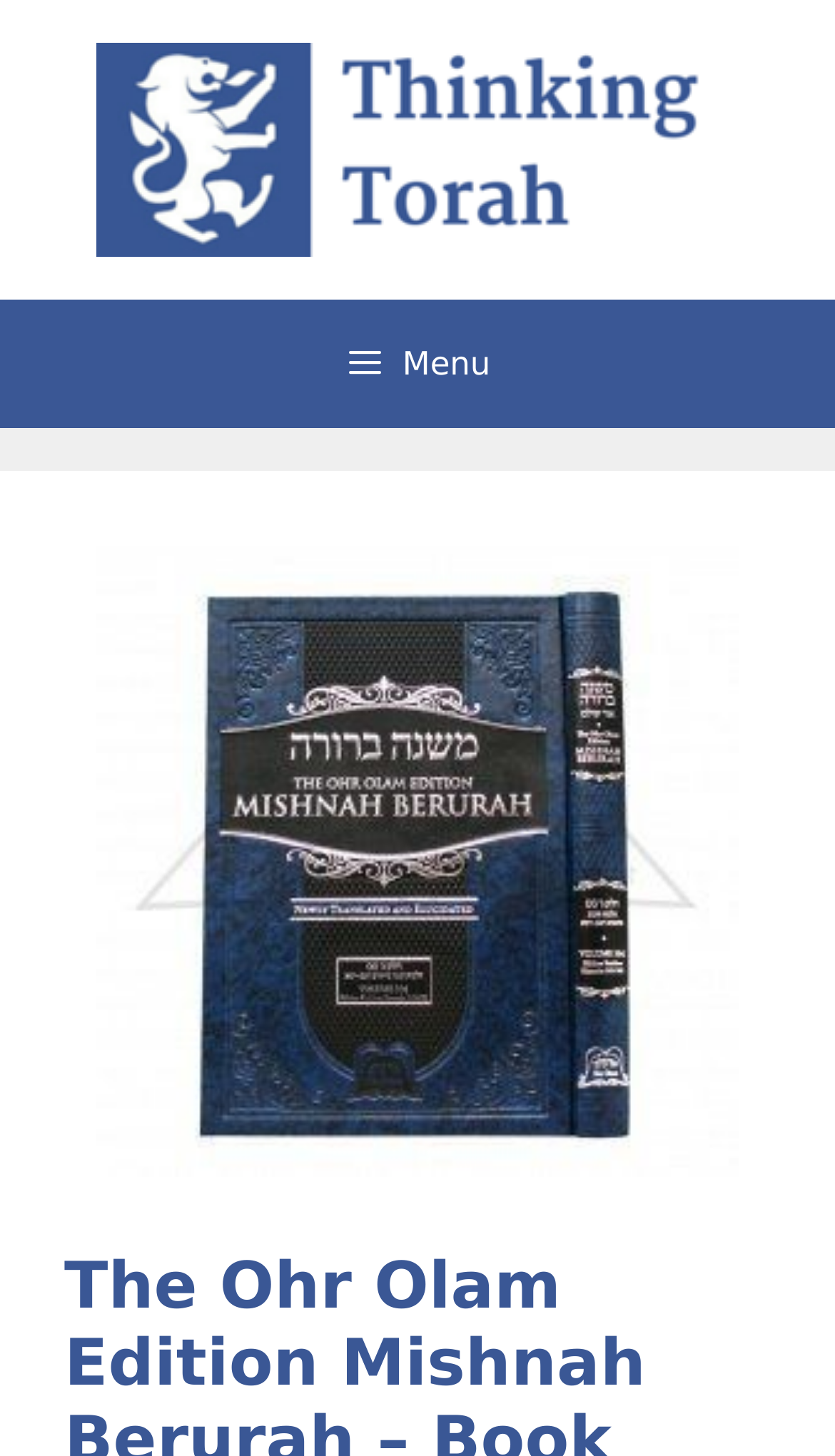Provide the bounding box coordinates of the HTML element this sentence describes: "Menu".

[0.0, 0.206, 1.0, 0.294]